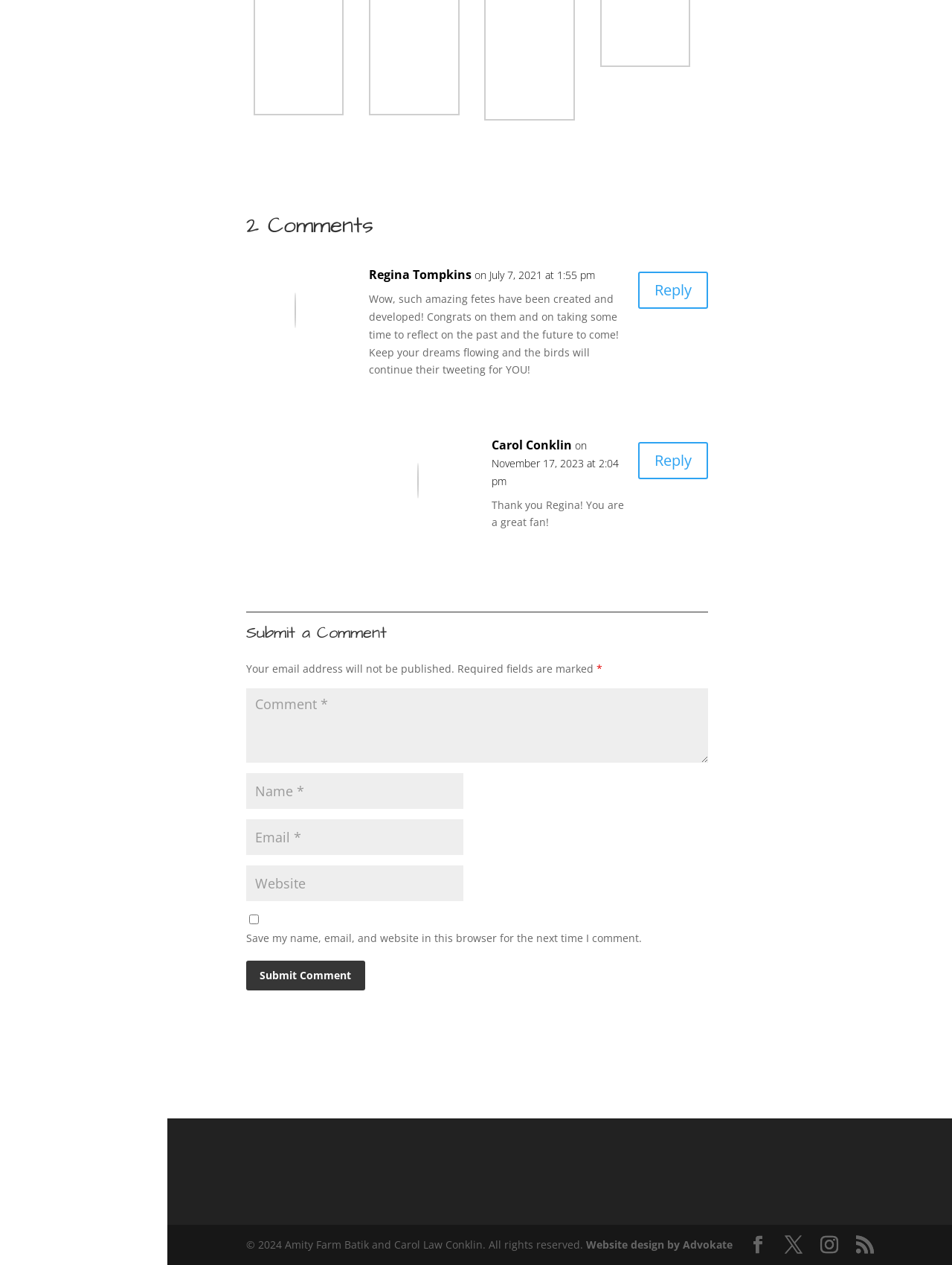Identify the bounding box coordinates of the HTML element based on this description: "name="submit" value="Submit Comment"".

[0.258, 0.759, 0.383, 0.783]